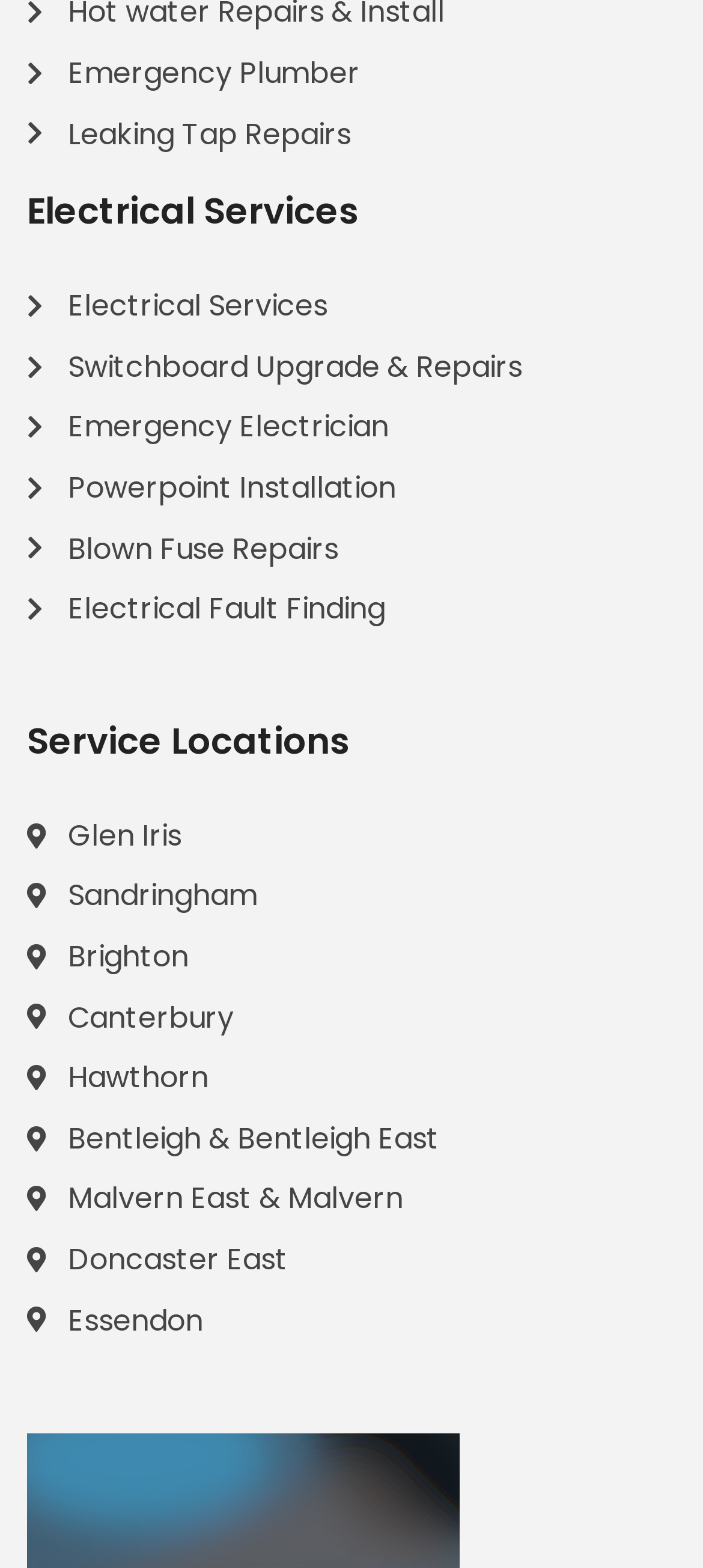Please reply with a single word or brief phrase to the question: 
Is there an emergency electrician service?

Yes